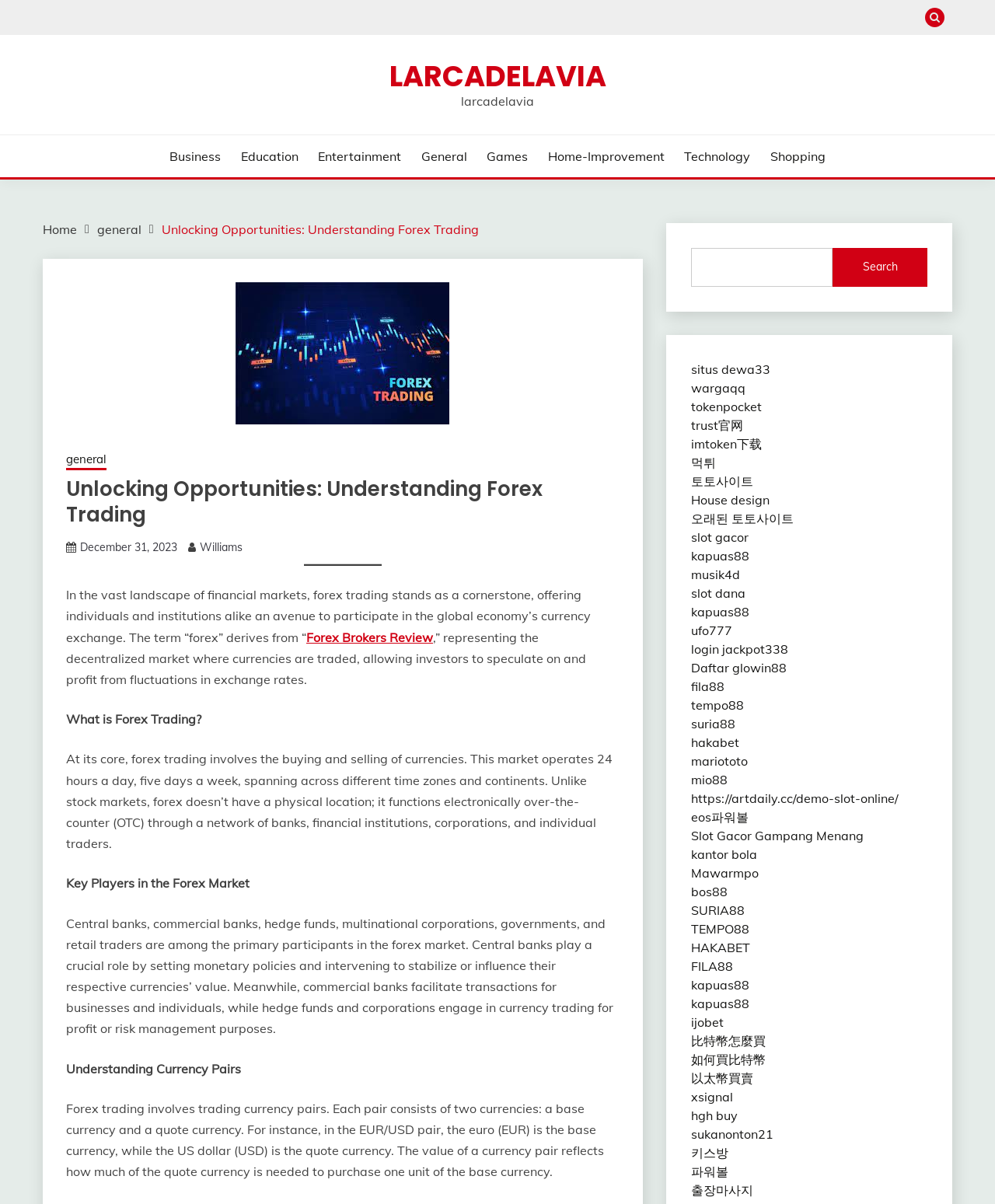Provide the bounding box coordinates of the section that needs to be clicked to accomplish the following instruction: "Go to the 'Business' category."

[0.17, 0.122, 0.222, 0.137]